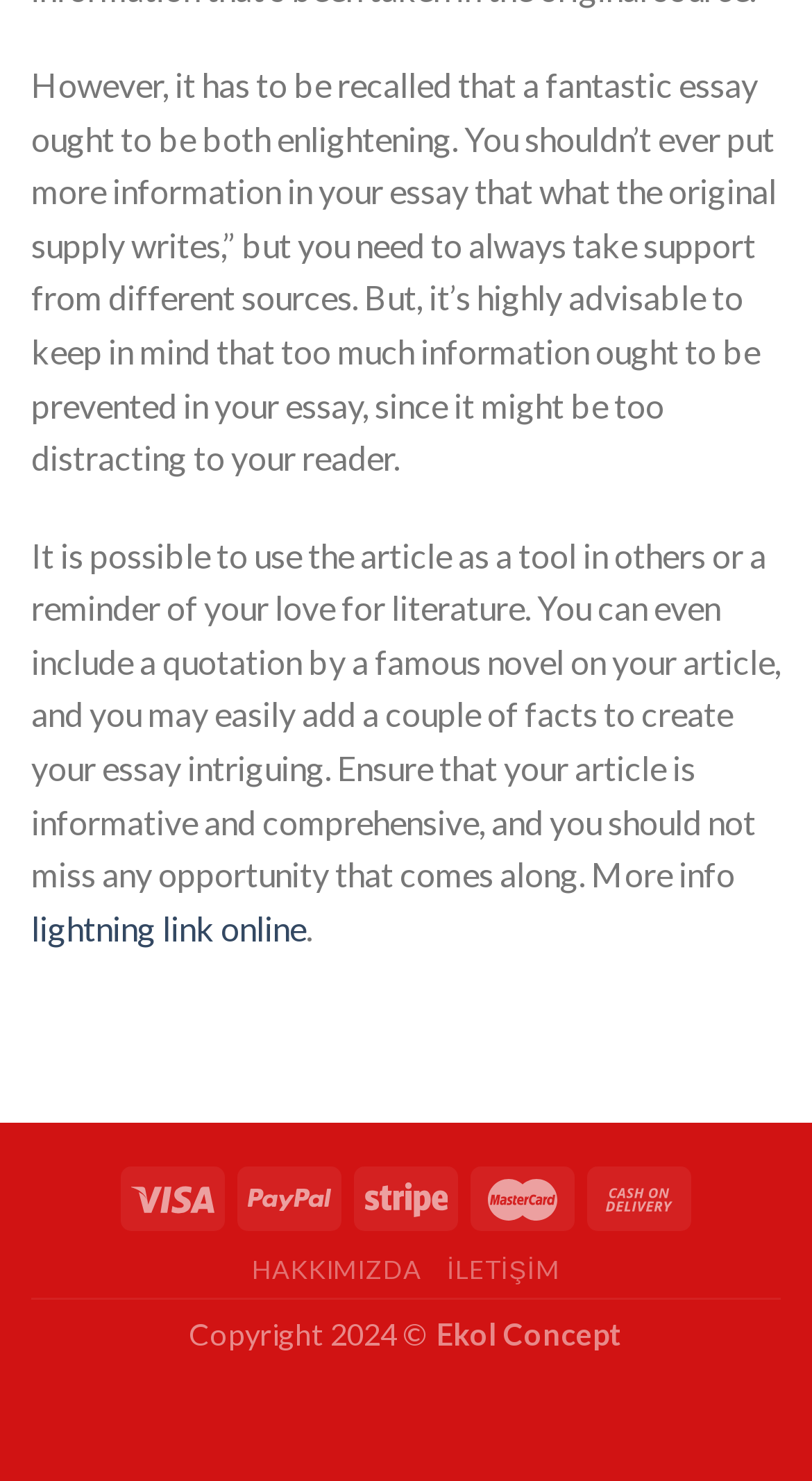What is the year of the copyright?
Based on the image, answer the question with as much detail as possible.

The StaticText element with the text 'Copyright 2024 ©' indicates that the year of the copyright is 2024.